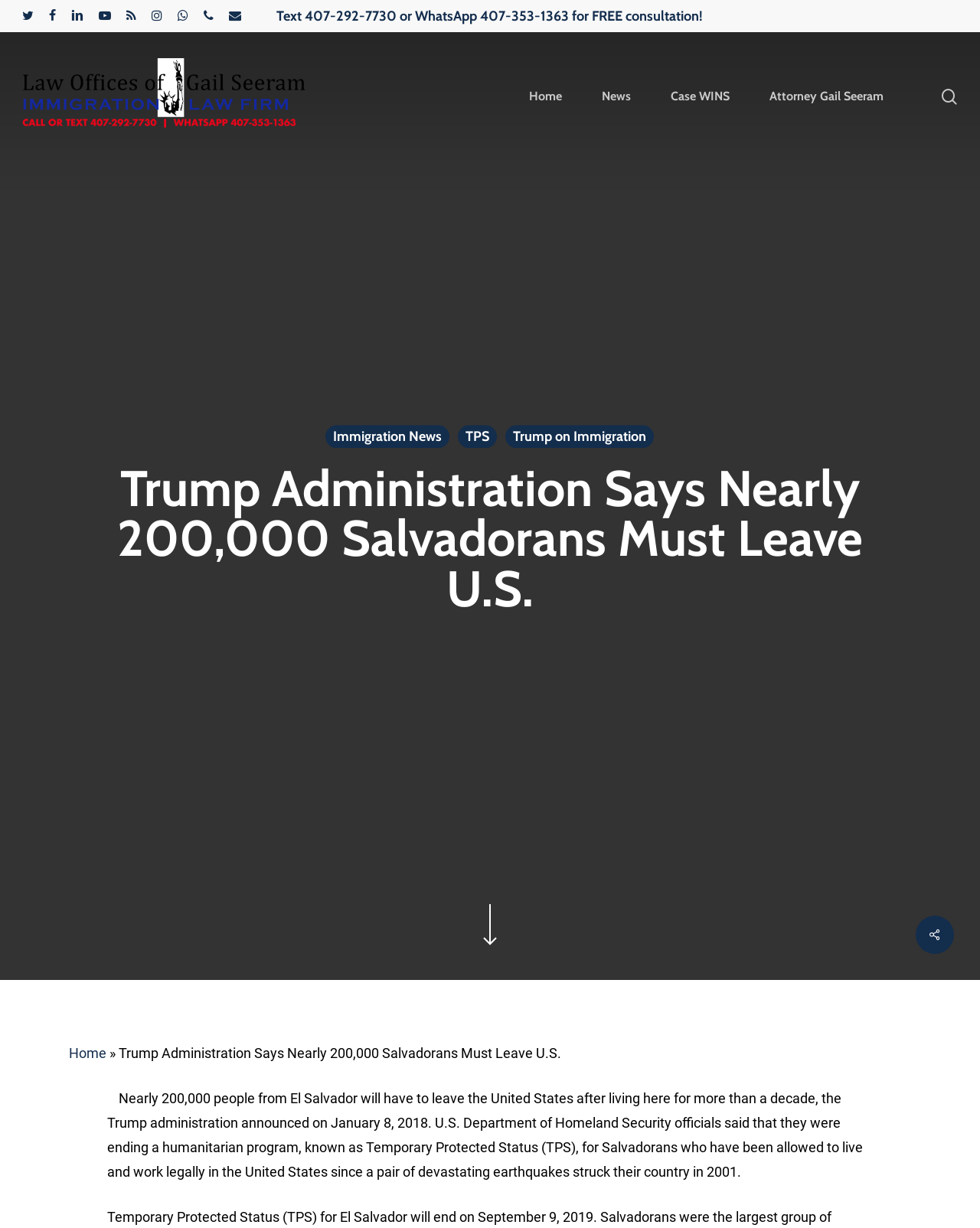Could you determine the bounding box coordinates of the clickable element to complete the instruction: "Click on the 'MAKEMS’ SHOP' link"? Provide the coordinates as four float numbers between 0 and 1, i.e., [left, top, right, bottom].

None